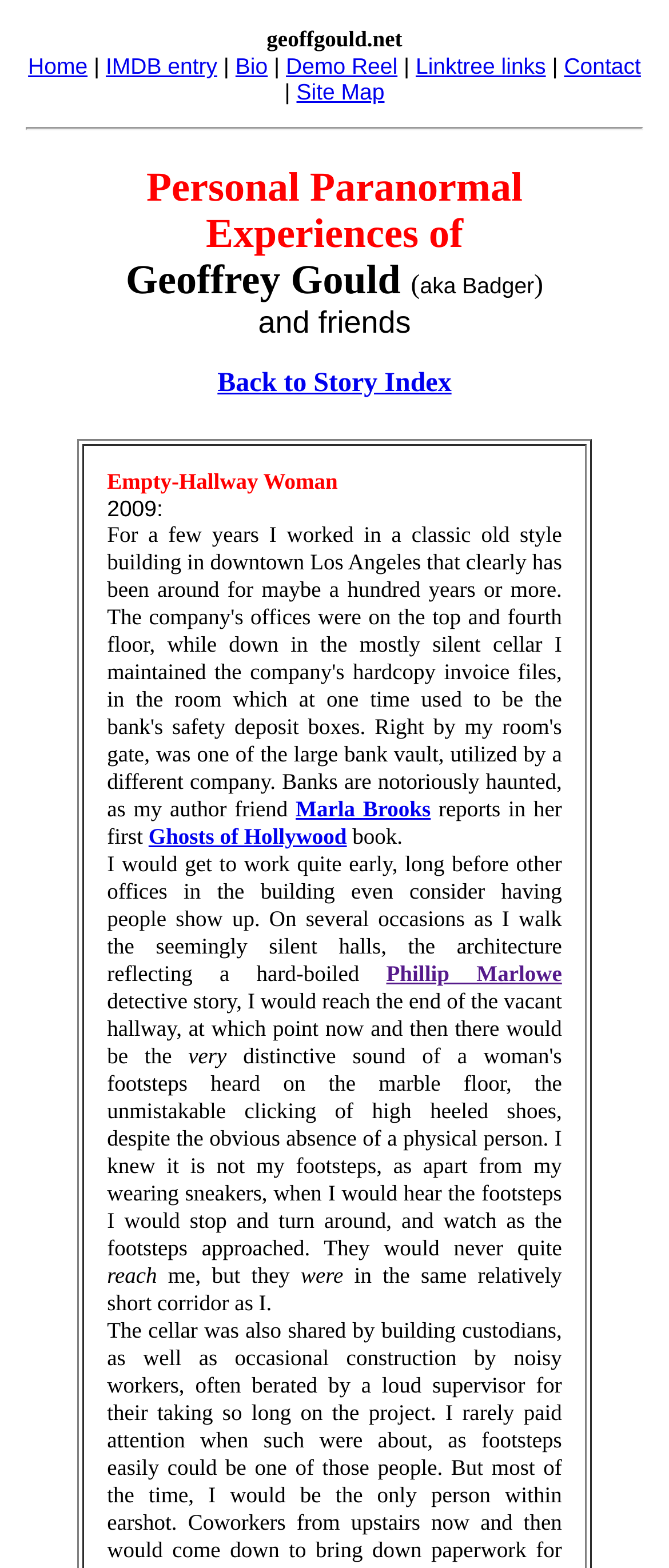Provide an in-depth description of the elements and layout of the webpage.

The webpage appears to be a personal blog or website of Geoffrey Gould, sharing his paranormal experiences. At the top, there is a navigation menu with links to various sections of the website, including Home, IMDB entry, Bio, Demo Reel, Linktree links, Contact, and Site Map. 

Below the navigation menu, there is a title "Personal Paranormal Experiences of Geoffrey Gould (aka Badger) and friends" with a link to "Back to Story Index" on the right side. 

The main content of the webpage is a story about Geoffrey Gould's experience in a marble-floored downtown Los Angeles building. The story is divided into several paragraphs, describing how he would often arrive early at work and walk through the empty halls, feeling like he was in a detective story. He mentions that he would sometimes hear footsteps behind him, which seemed to be following him. 

There are also links to other related topics, such as "Marla Brooks" and "Ghosts of Hollywood", which are likely references to other paranormal experiences or books. The story is written in a descriptive and immersive style, with vivid details about the setting and the author's feelings.